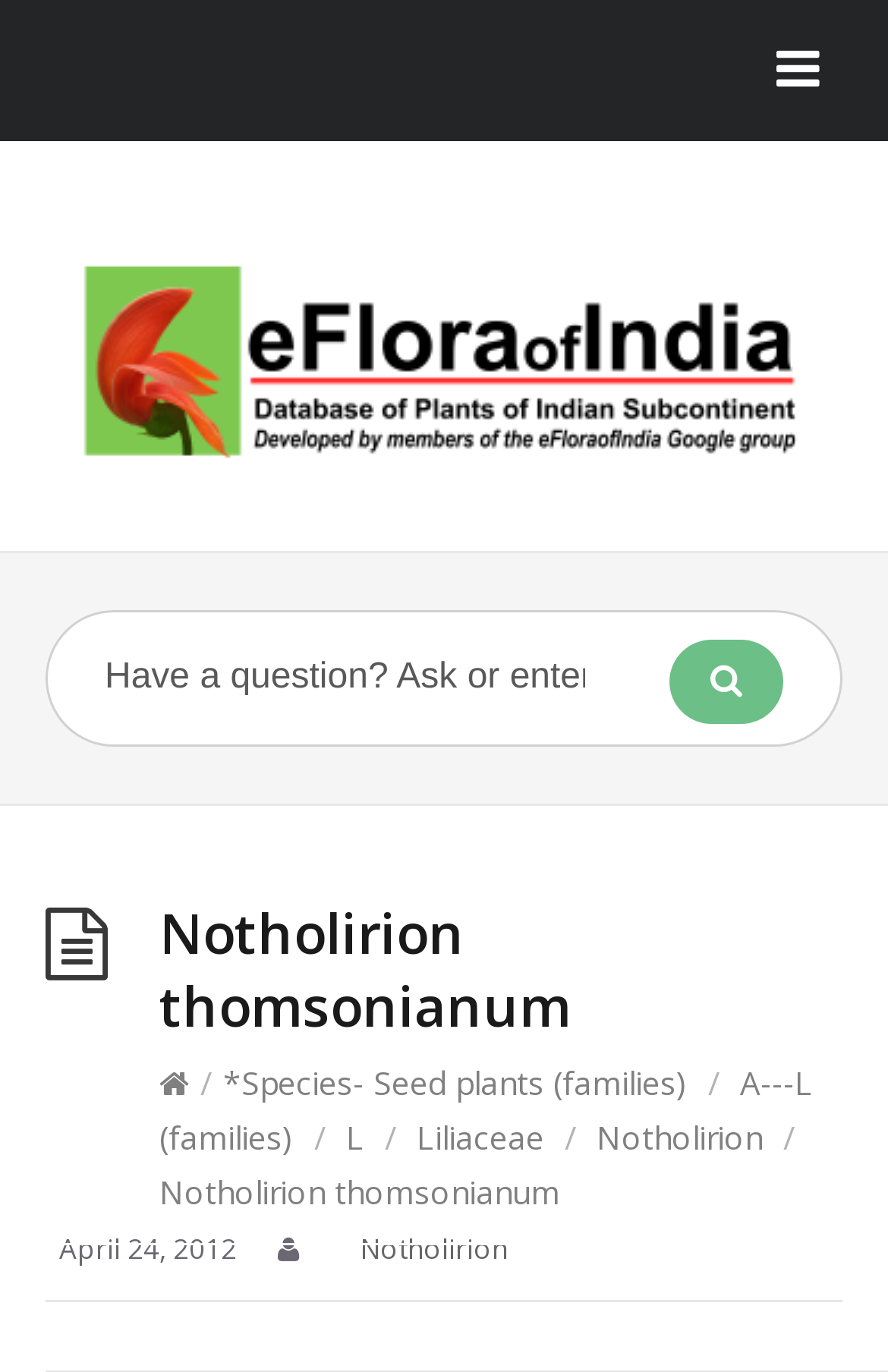Give a short answer to this question using one word or a phrase:
When was the webpage last updated?

April 24, 2012